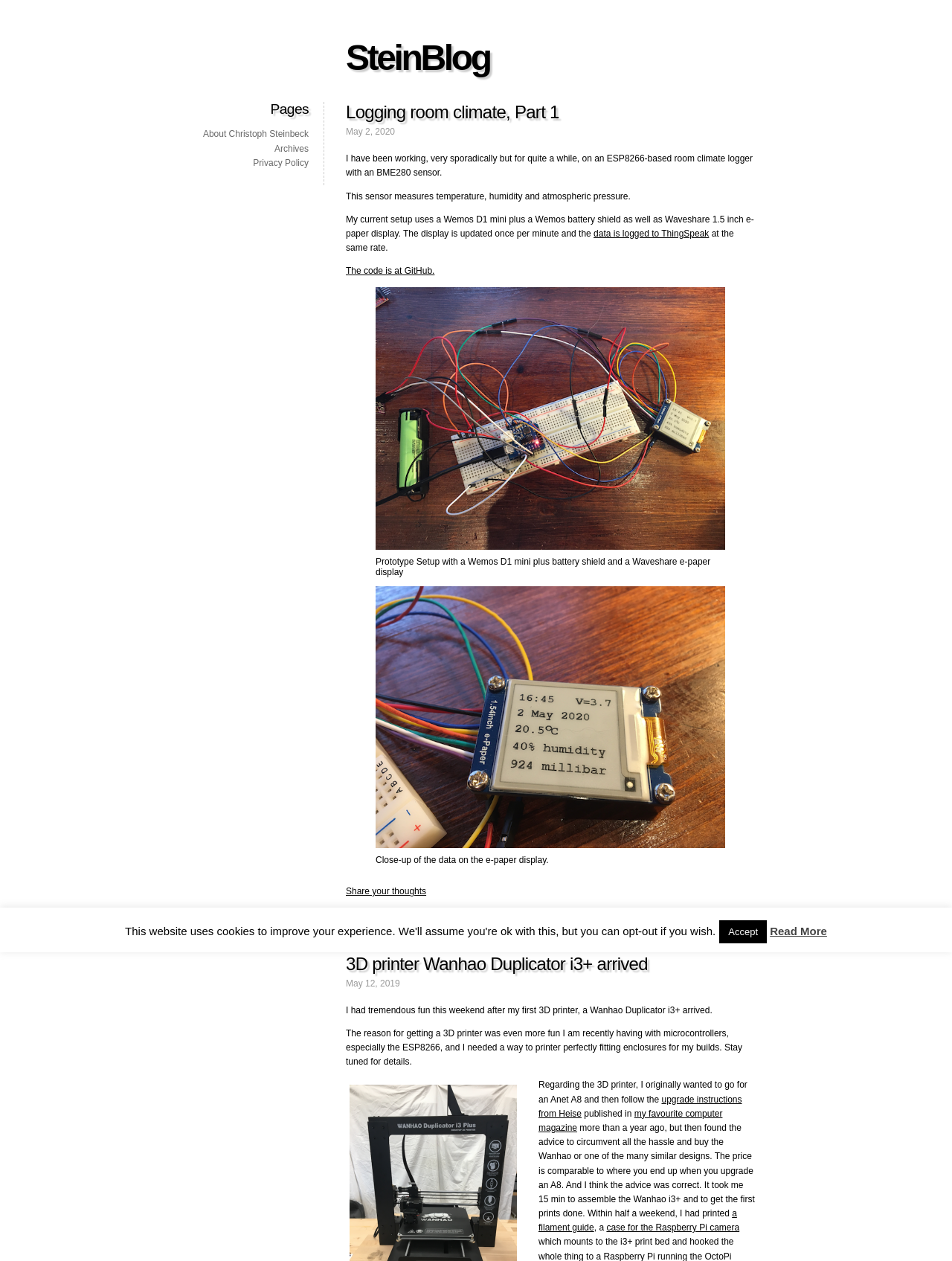Locate the bounding box coordinates of the element's region that should be clicked to carry out the following instruction: "Sign up for newsletter". The coordinates need to be four float numbers between 0 and 1, i.e., [left, top, right, bottom].

None